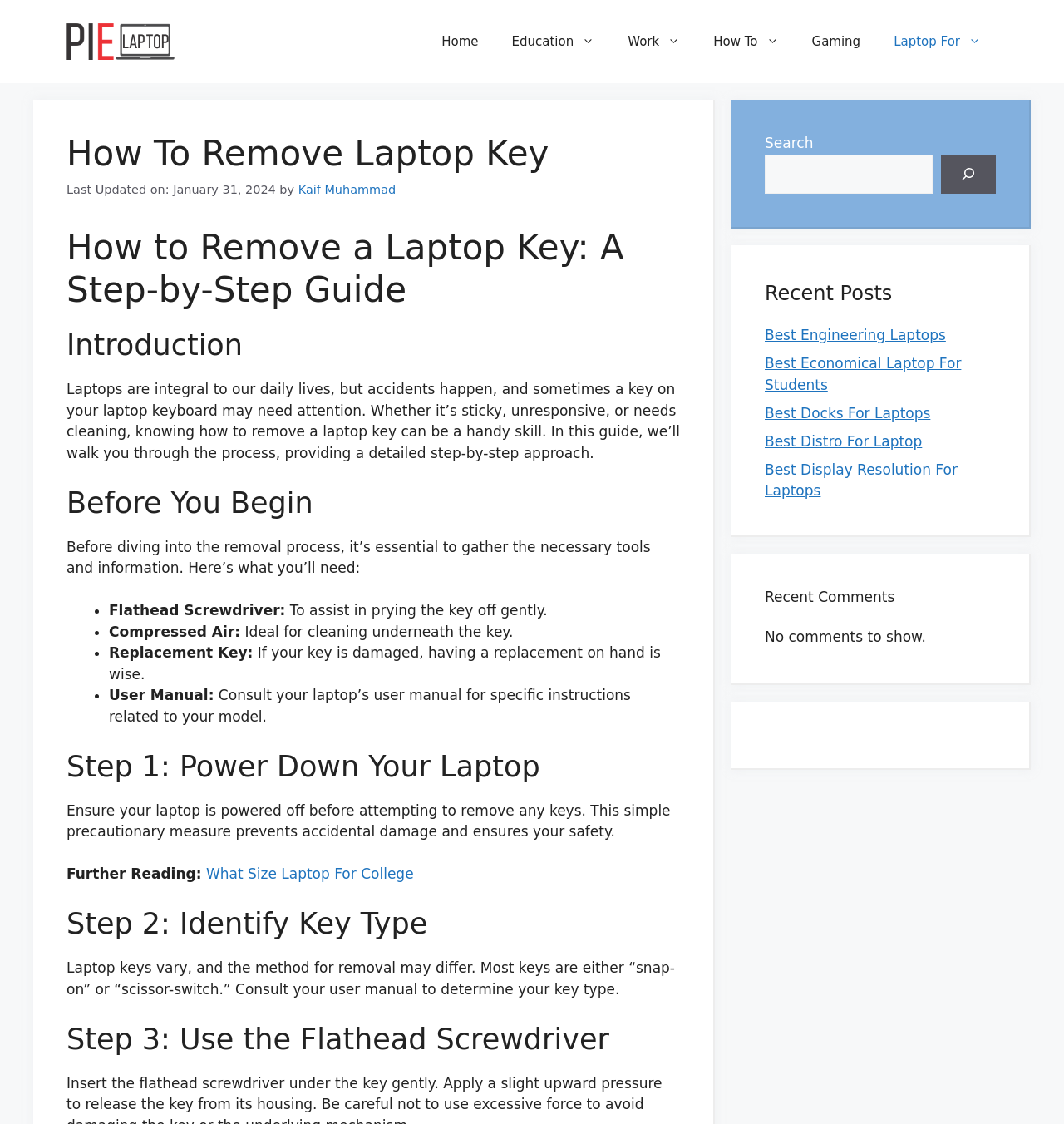Please locate and generate the primary heading on this webpage.

How To Remove Laptop Key